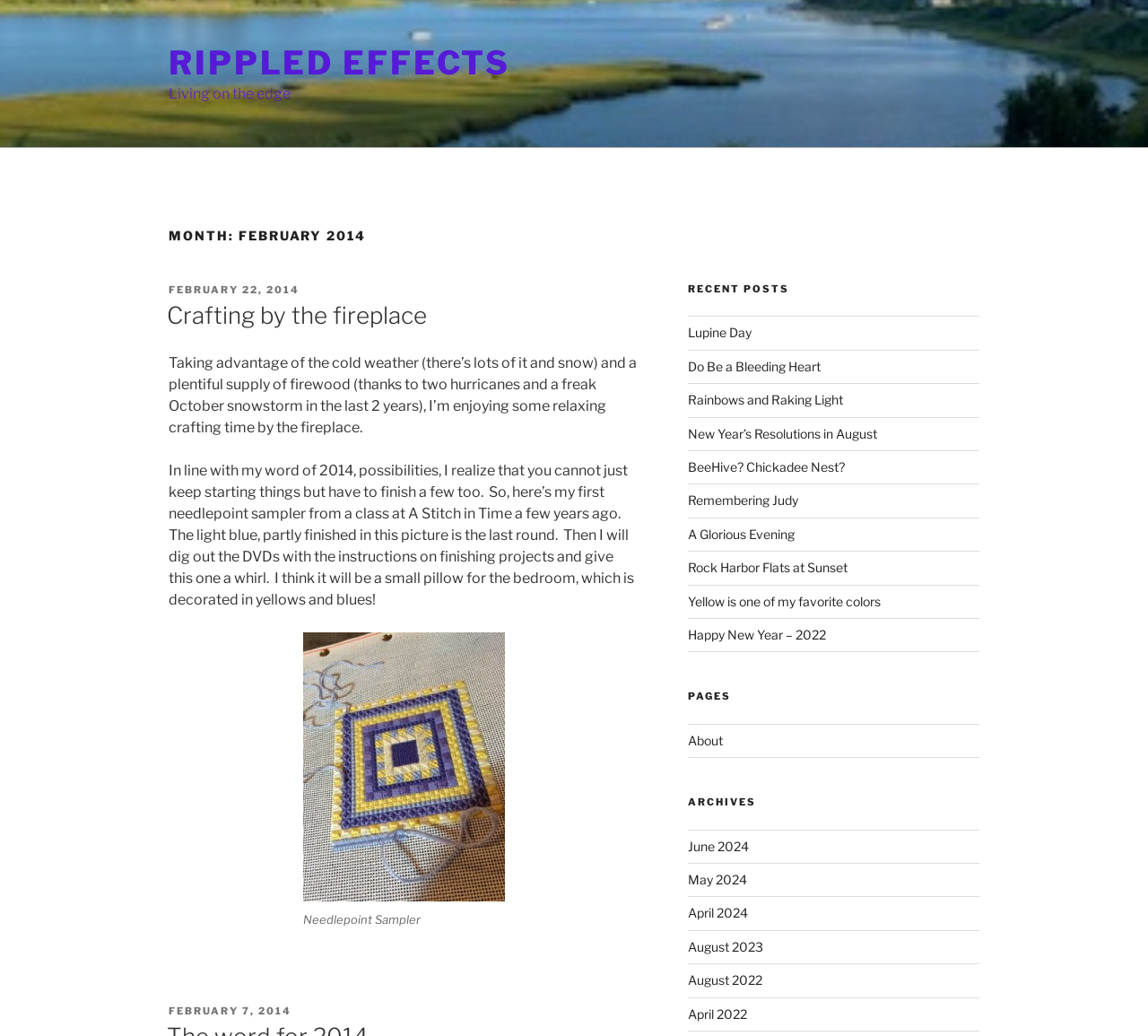What is the name of the image in the first article?
Look at the image and answer the question with a single word or phrase.

Needlepoint Sampler